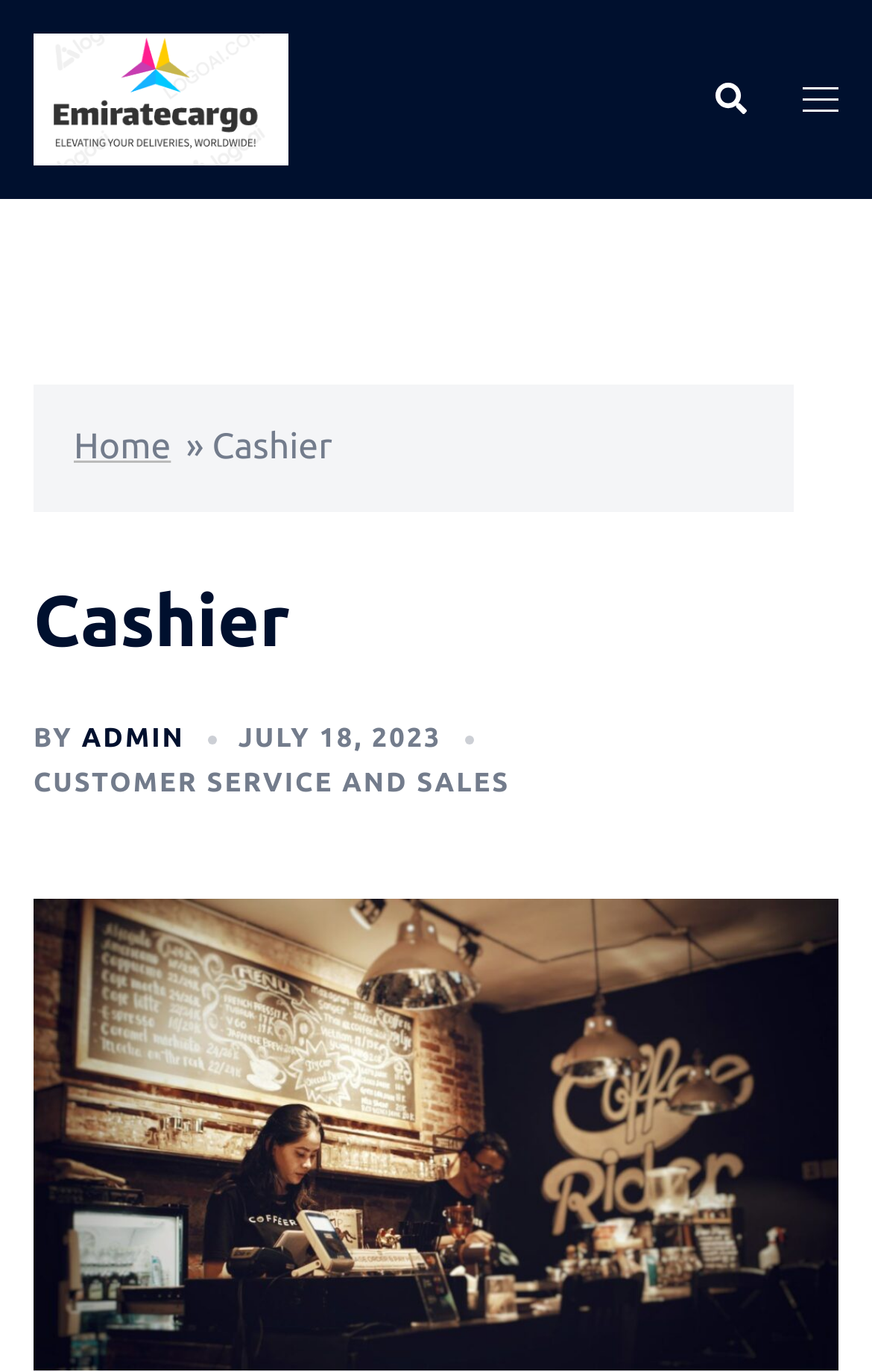What is the job title of the job posting?
Look at the screenshot and provide an in-depth answer.

I determined the job title by looking at the header section of the webpage, where it says 'Cashier' in a large font. This is likely the title of the job posting.